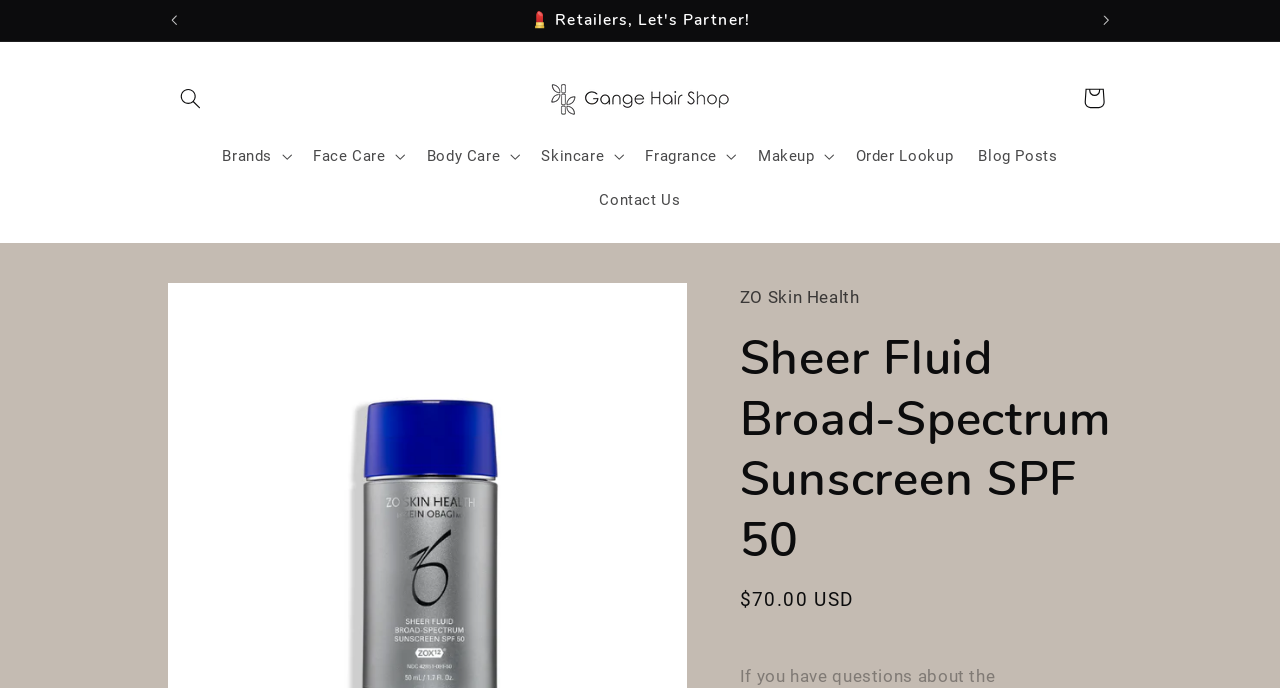Please locate the bounding box coordinates of the element that should be clicked to achieve the given instruction: "View Gange Hair Shop LLC".

[0.424, 0.107, 0.576, 0.179]